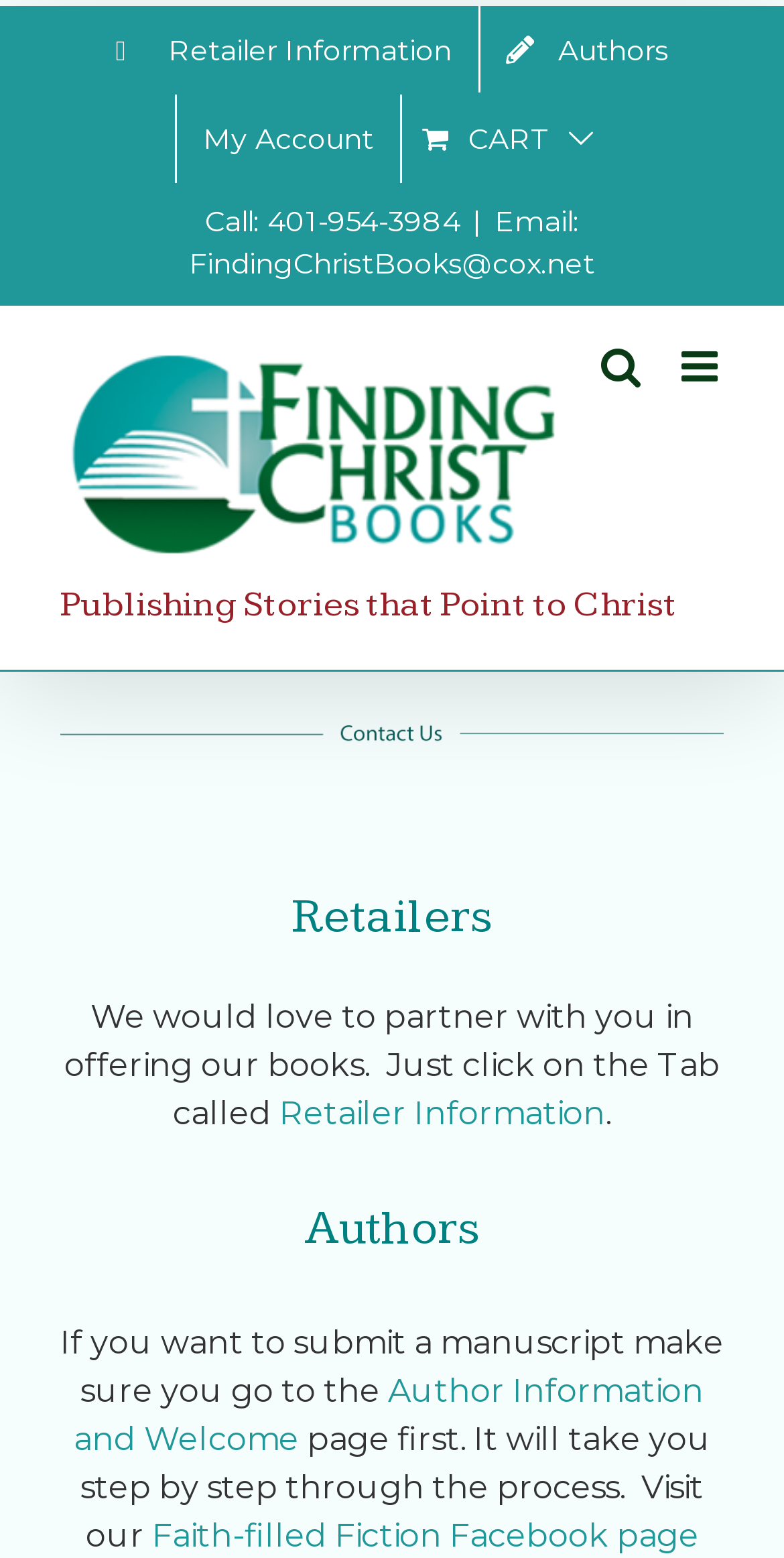Using the element description provided, determine the bounding box coordinates in the format (top-left x, top-left y, bottom-right x, bottom-right y). Ensure that all values are floating point numbers between 0 and 1. Element description: Author Information and Welcome

[0.094, 0.88, 0.897, 0.936]